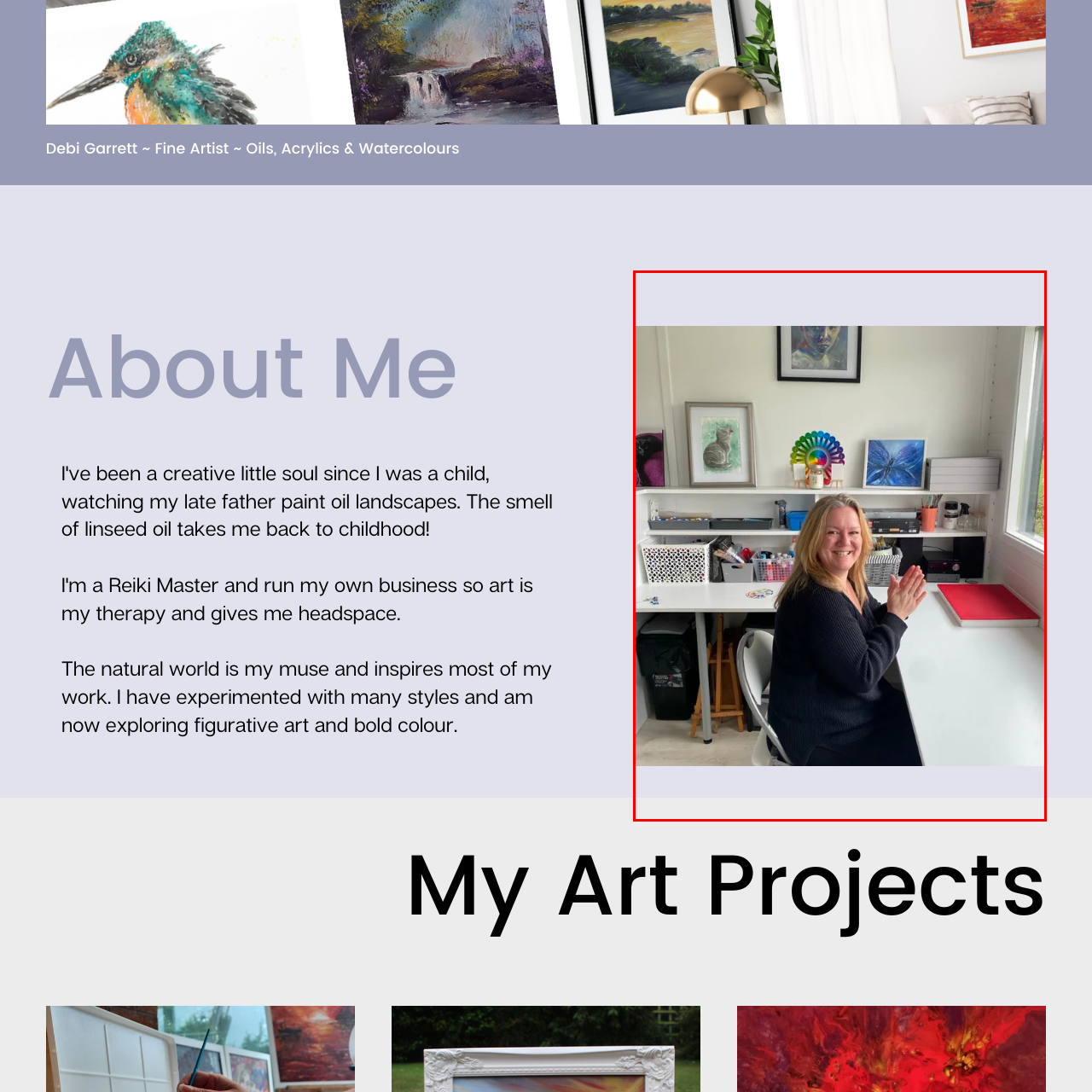Offer a thorough and descriptive summary of the image captured in the red bounding box.

In a cozy artist’s studio, a smiling woman sits at a white desk, embodying creativity and warmth. The room is filled with natural light, showcasing her vibrant workspace adorned with various artistic supplies. Behind her, a selection of framed artwork hangs on the walls, depicting a serene cat and colorful abstract pieces, highlighting her diverse artistic style. A whimsical rainbow decoration stands out against the backdrop, adding a playful touch. With her hands raised in a welcoming gesture, she exudes passion for her craft, inviting viewers into her artistic journey. This image beautifully captures the essence of a fine artist dedicated to her exploration of oils, acrylics, and watercolors, as she draws inspiration from the natural world around her.